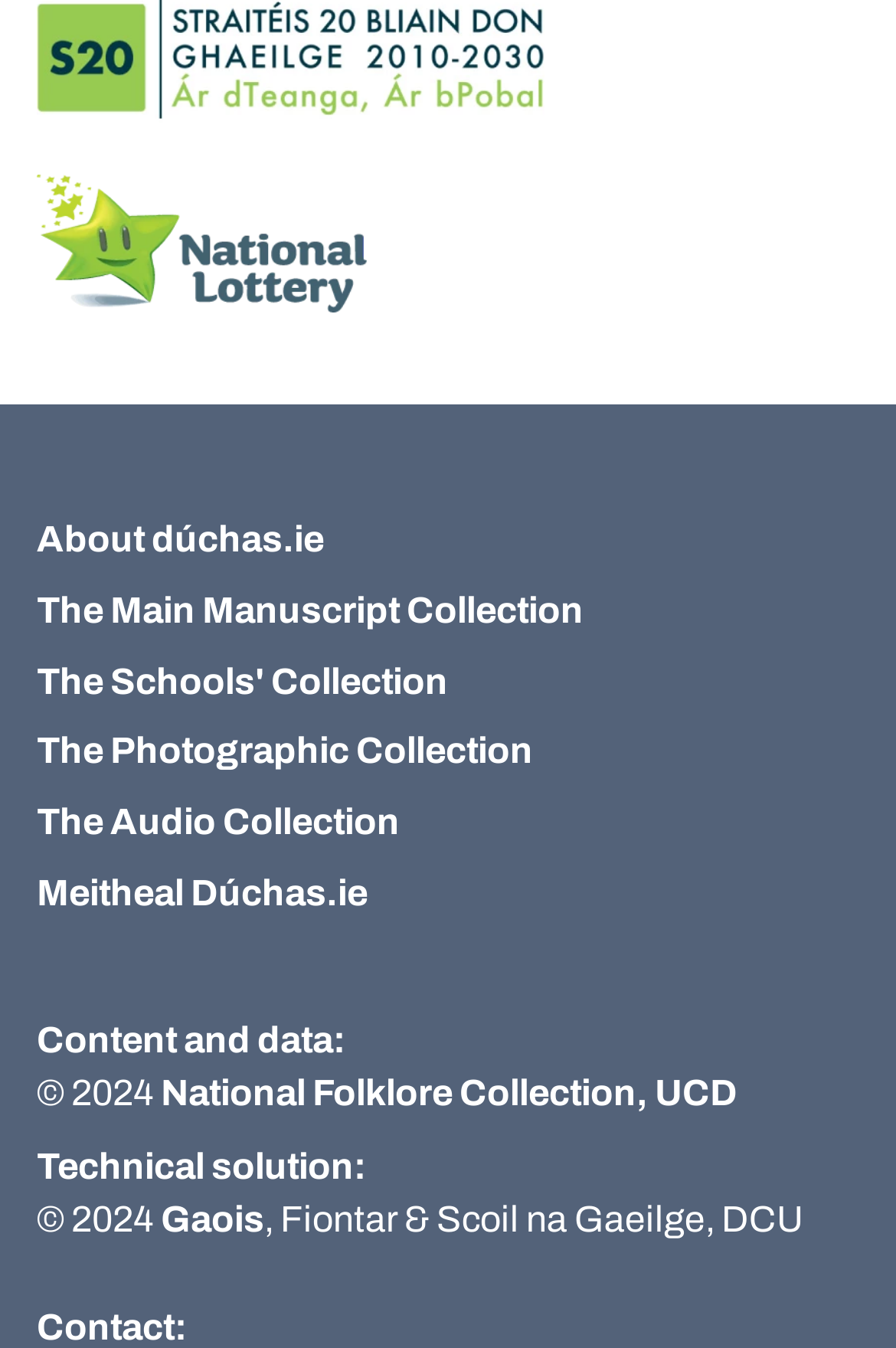What is the name of the technical solution provider?
Based on the image, provide your answer in one word or phrase.

Gaois